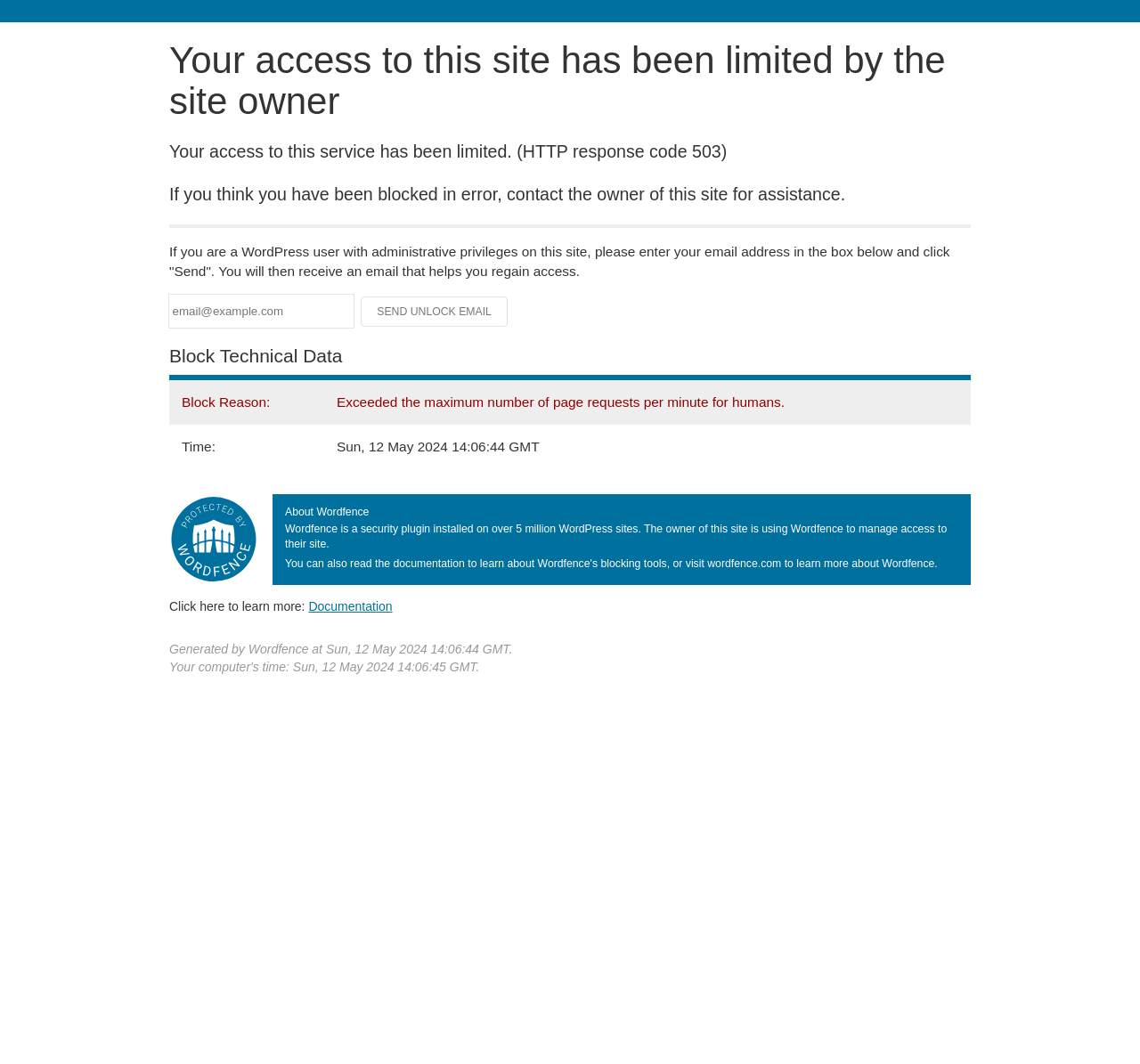Generate a thorough description of the webpage.

The webpage appears to be a blocked access page, indicating that the user's access to the site has been limited by the site owner. At the top of the page, there is a heading with the same message. Below this heading, there are three paragraphs of text explaining the reason for the block, how to regain access, and what to do if you are a WordPress user with administrative privileges.

A horizontal separator line divides the top section from the rest of the page. Below the separator, there is a text box where users can enter their email address to receive an unlock email, accompanied by a "Send Unlock Email" button. 

Further down the page, there is a section titled "Block Technical Data" with a table containing two rows of information. The first row displays the block reason, and the second row shows the time of the block. 

To the right of the table, there is an image. Below the image, there is a heading "About Wordfence" followed by a paragraph describing what Wordfence is and its purpose. 

At the bottom of the page, there are two more lines of text: one with a link to learn more about Wordfence, and another with the generated timestamp by Wordfence.